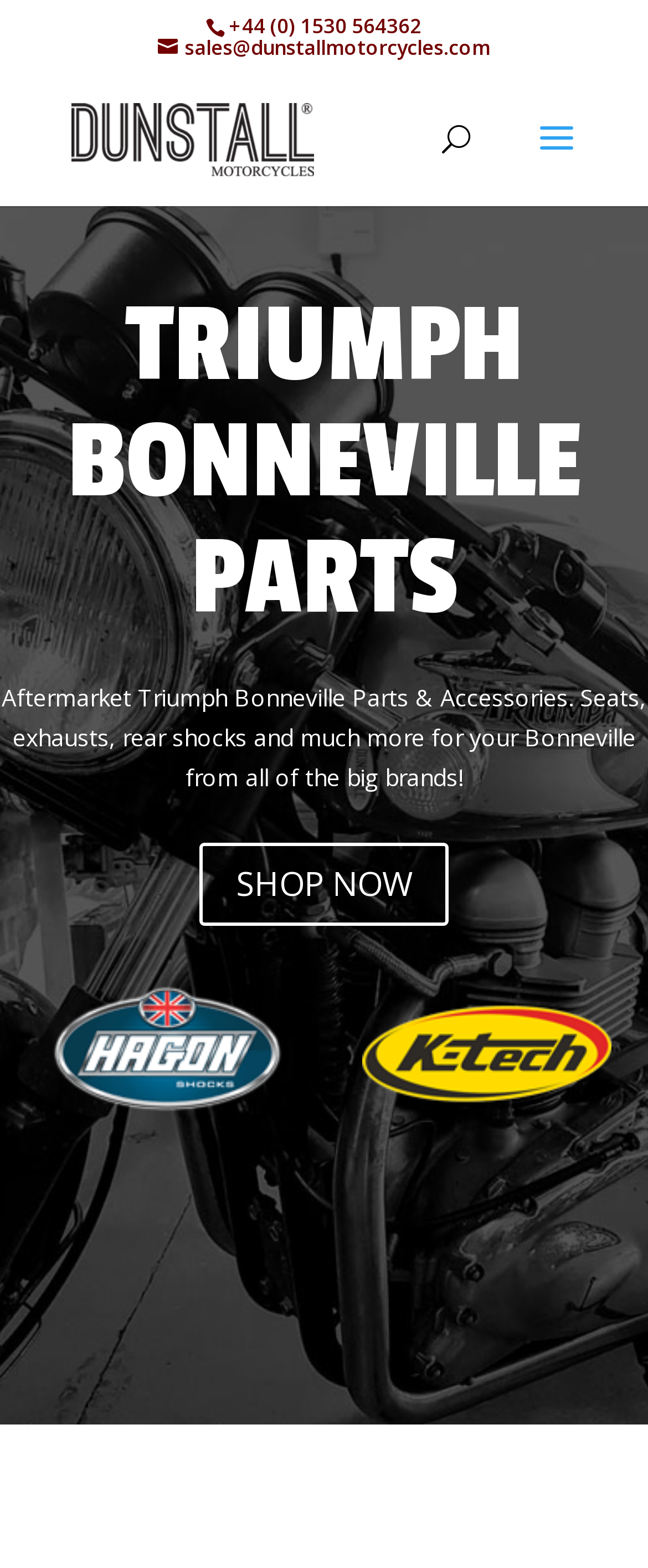Describe all the key features of the webpage in detail.

The webpage is about Triumph Bonneville parts and accessories, with a focus on customizing the motorcycle. At the top, there is a phone number and an email address, followed by a link to "Dunstall Motorcycles" with a corresponding logo image. 

Below this, there is a search bar with a placeholder text "Search for:" where users can input their queries. 

The main content of the page is divided into two sections. On the left, there is a heading "TRIUMPH BONNEVILLE PARTS" followed by a descriptive paragraph about aftermarket parts and accessories available for the Bonneville motorcycle. 

On the right, there is a call-to-action button "SHOP NOW $" positioned above a list of options. This list appears to be a dropdown menu with two options: "K-Tech Suspension Triumph Bonneville" and "Motone Triumph Bonneville Parts". Each option has a corresponding image and link. The list takes up most of the lower half of the page.